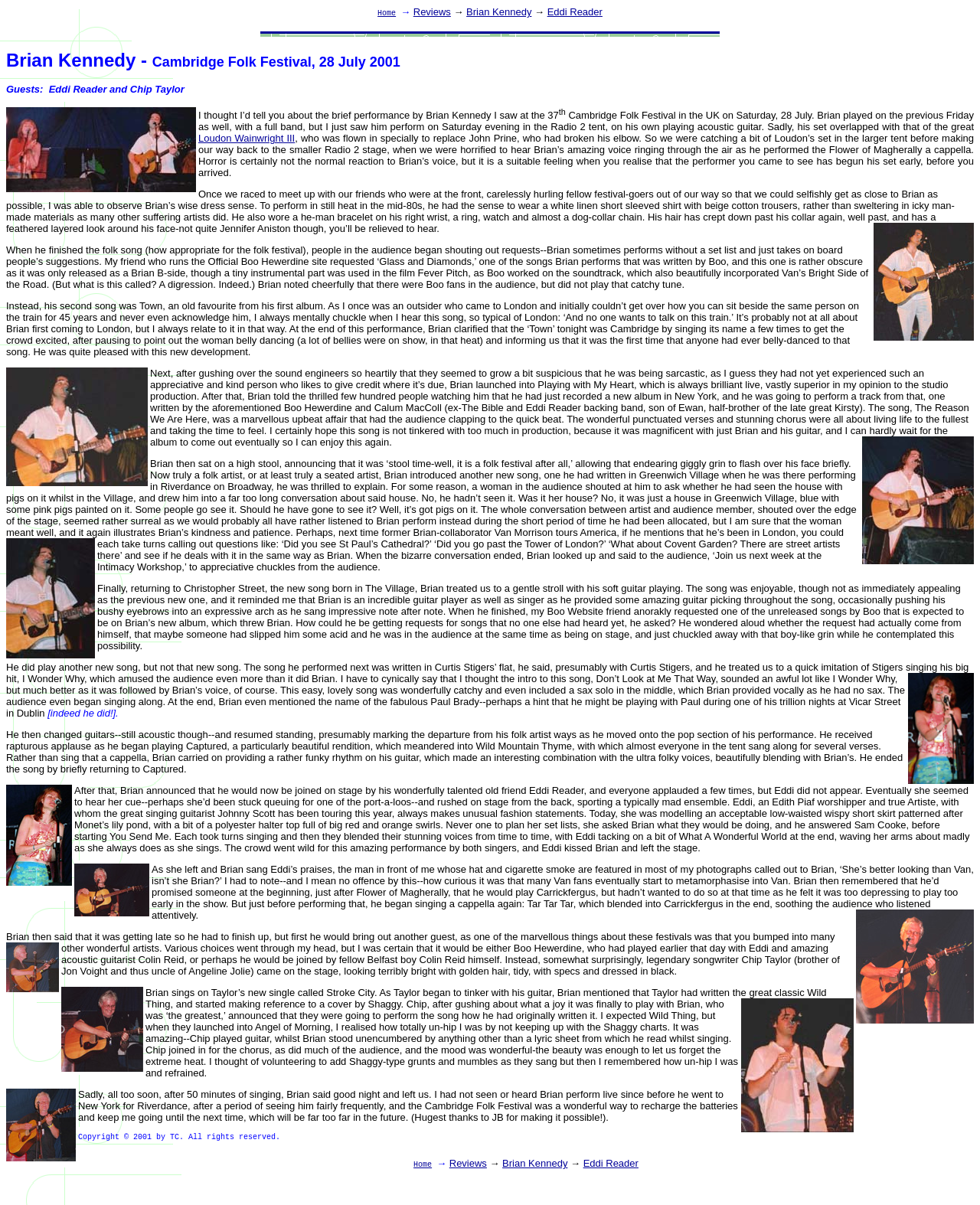Provide your answer to the question using just one word or phrase: What was Brian Kennedy wearing during his performance?

White linen short sleeved shirt and beige cotton trousers